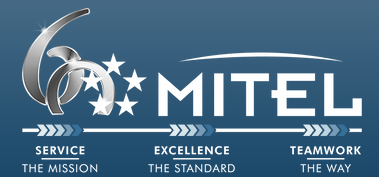Explain the image with as much detail as possible.

The image features the logo celebrating the 60th anniversary of Mitel, incorporating elements of elegance and professionalism. The design includes a stylized "60" with a sleek, modern font, embellished with shimmering effects, highlighting the milestone. Below the logo, three core values are prominently displayed: "SERVICE - THE MISSION," "EXCELLENCE - THE STANDARD," and "TEAMWORK - THE WAY," each underpinned by arrows that symbolize direction and progress. The background is a gradient of blue, enhancing the overall visual appeal, while conveying a sense of trust and integrity associated with the Mitel brand in the context of industrial scales and weighing solutions.